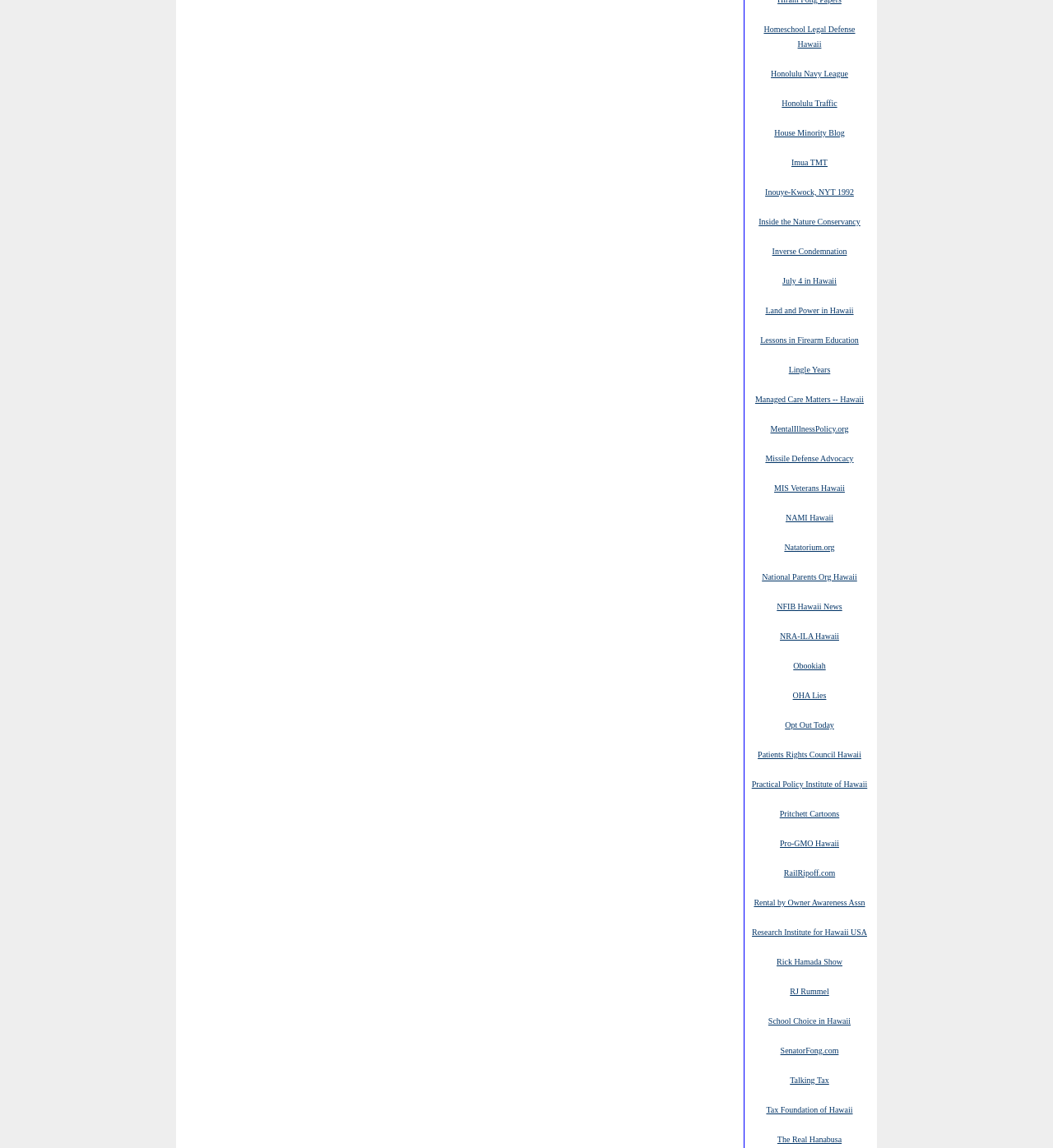Please determine the bounding box coordinates of the element's region to click in order to carry out the following instruction: "Check out NAMI Hawaii". The coordinates should be four float numbers between 0 and 1, i.e., [left, top, right, bottom].

[0.746, 0.446, 0.791, 0.456]